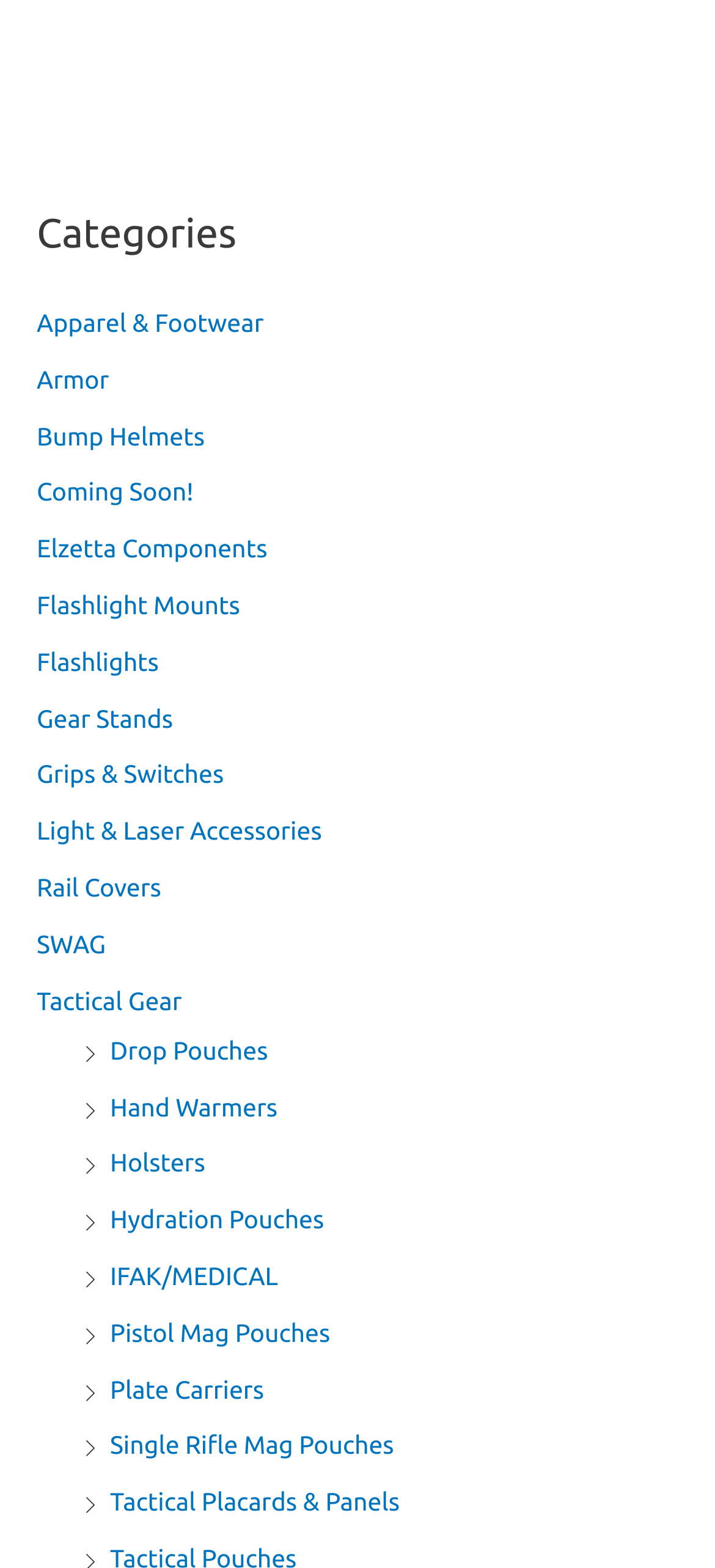Can you identify the bounding box coordinates of the clickable region needed to carry out this instruction: 'View Flashlights'? The coordinates should be four float numbers within the range of 0 to 1, stated as [left, top, right, bottom].

[0.051, 0.413, 0.222, 0.431]